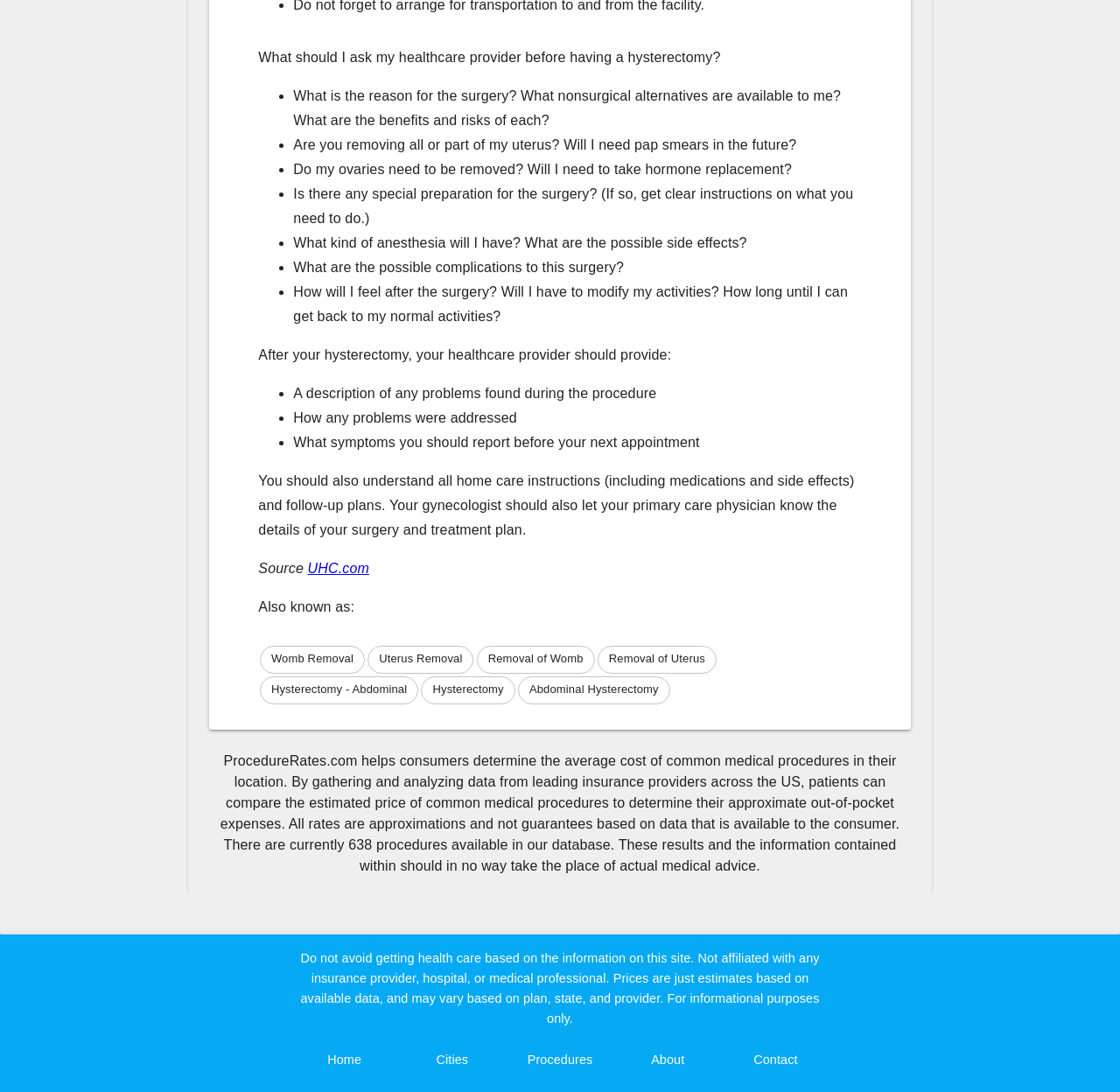Can you find the bounding box coordinates of the area I should click to execute the following instruction: "Contact us through the 'Contact' link"?

[0.644, 0.962, 0.741, 0.98]